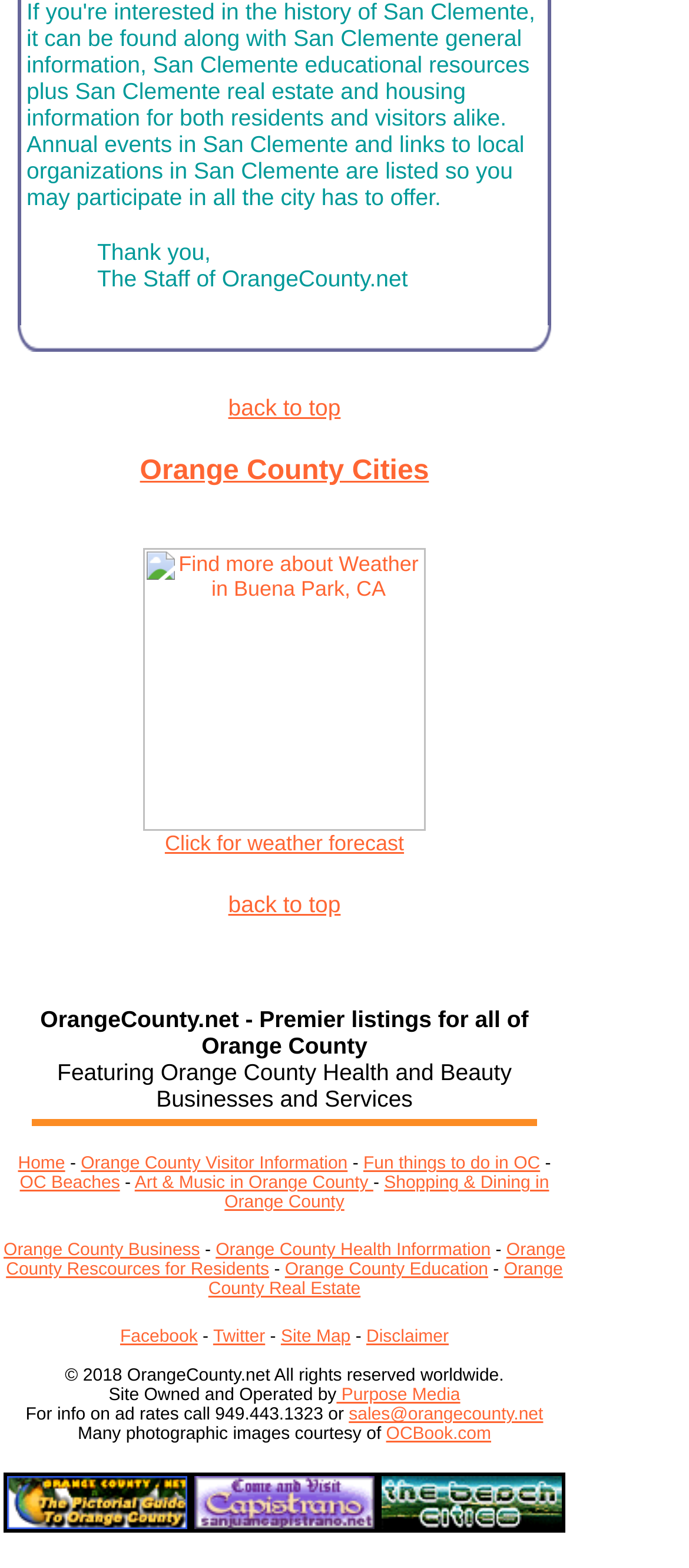Identify the bounding box coordinates of the clickable region necessary to fulfill the following instruction: "Go back to top". The bounding box coordinates should be four float numbers between 0 and 1, i.e., [left, top, right, bottom].

[0.331, 0.25, 0.494, 0.269]